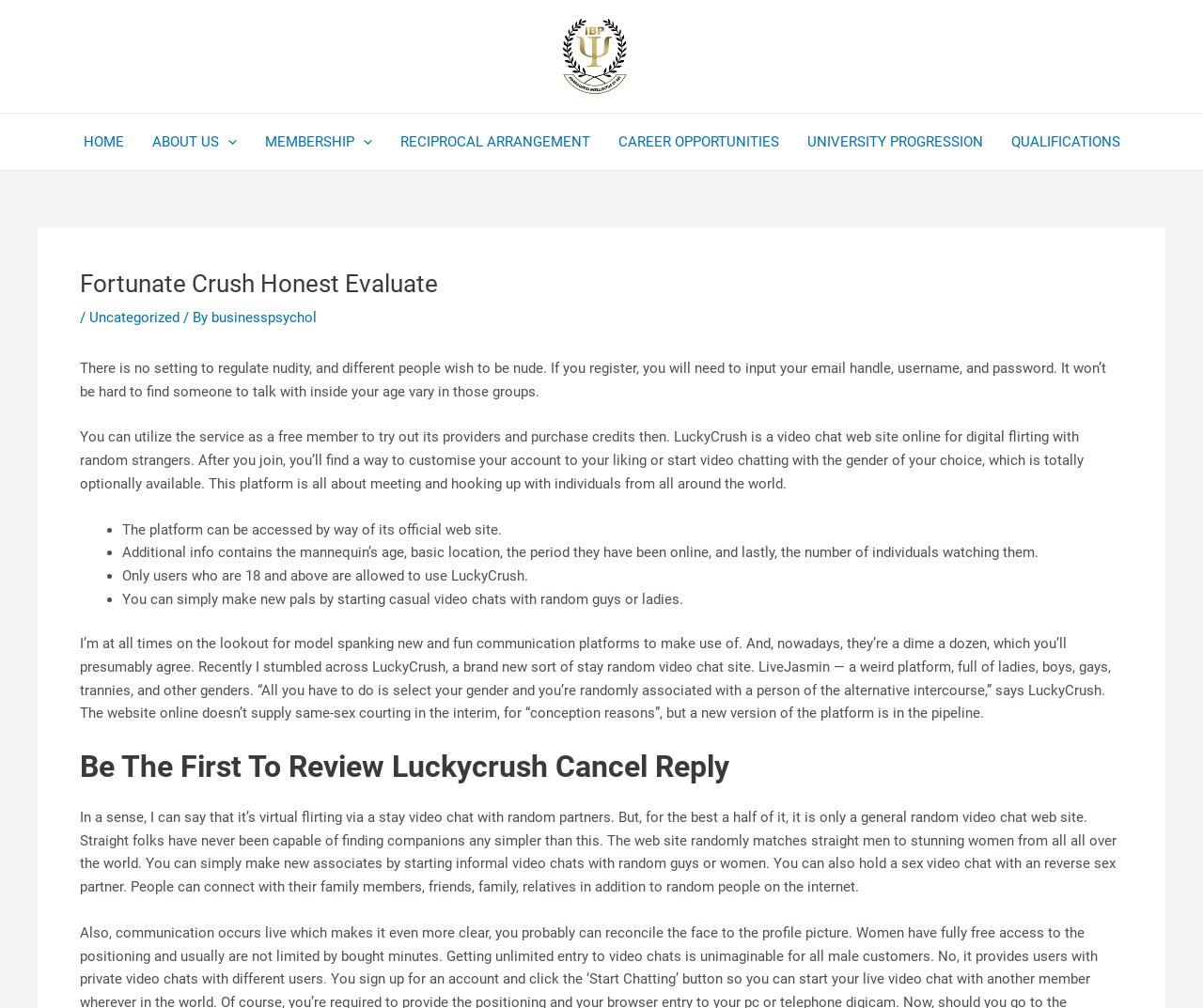Locate the bounding box coordinates of the element I should click to achieve the following instruction: "Click the Nederlands link".

None